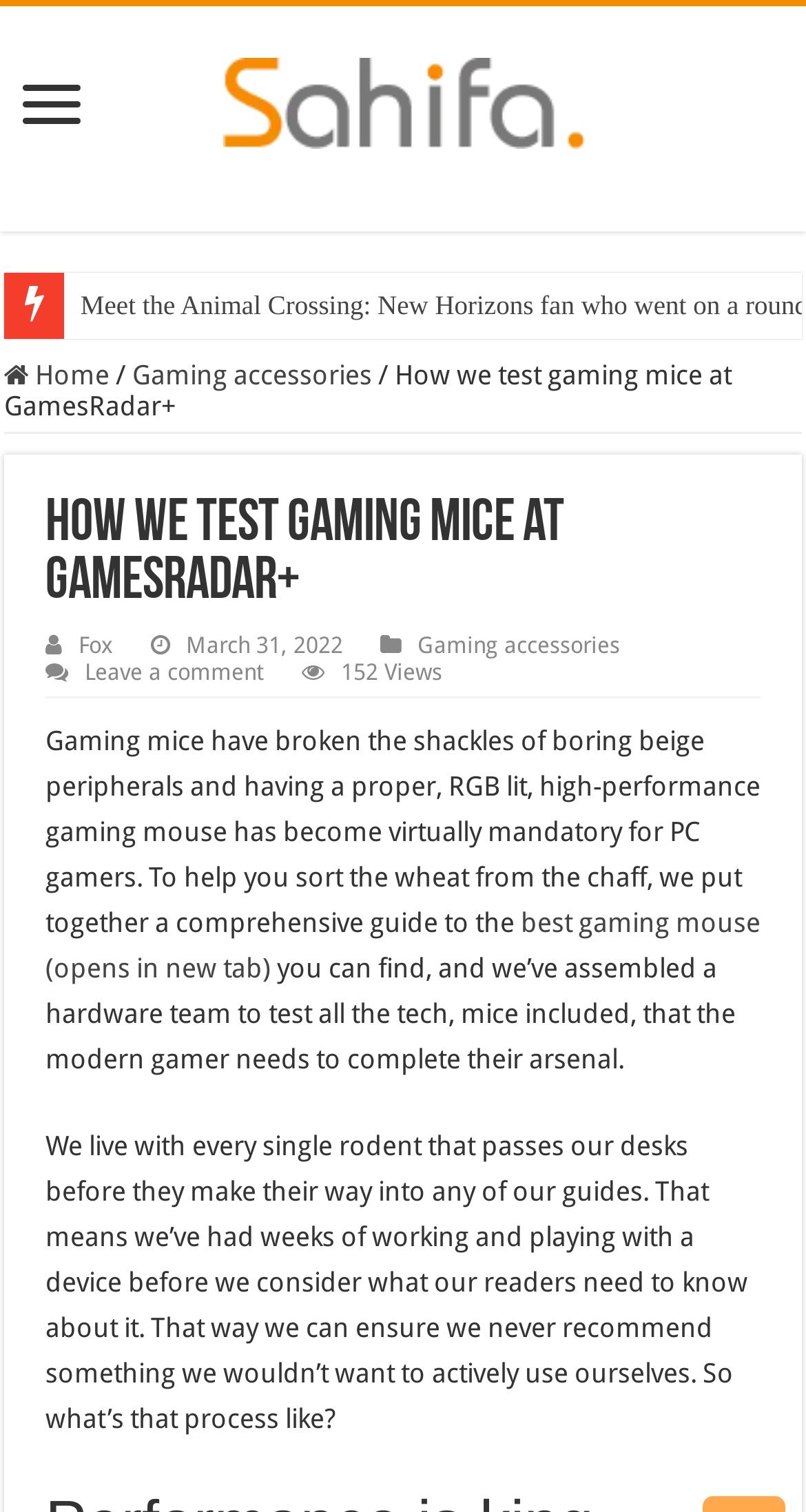Given the element description "Leave a comment", identify the bounding box of the corresponding UI element.

[0.105, 0.436, 0.328, 0.454]